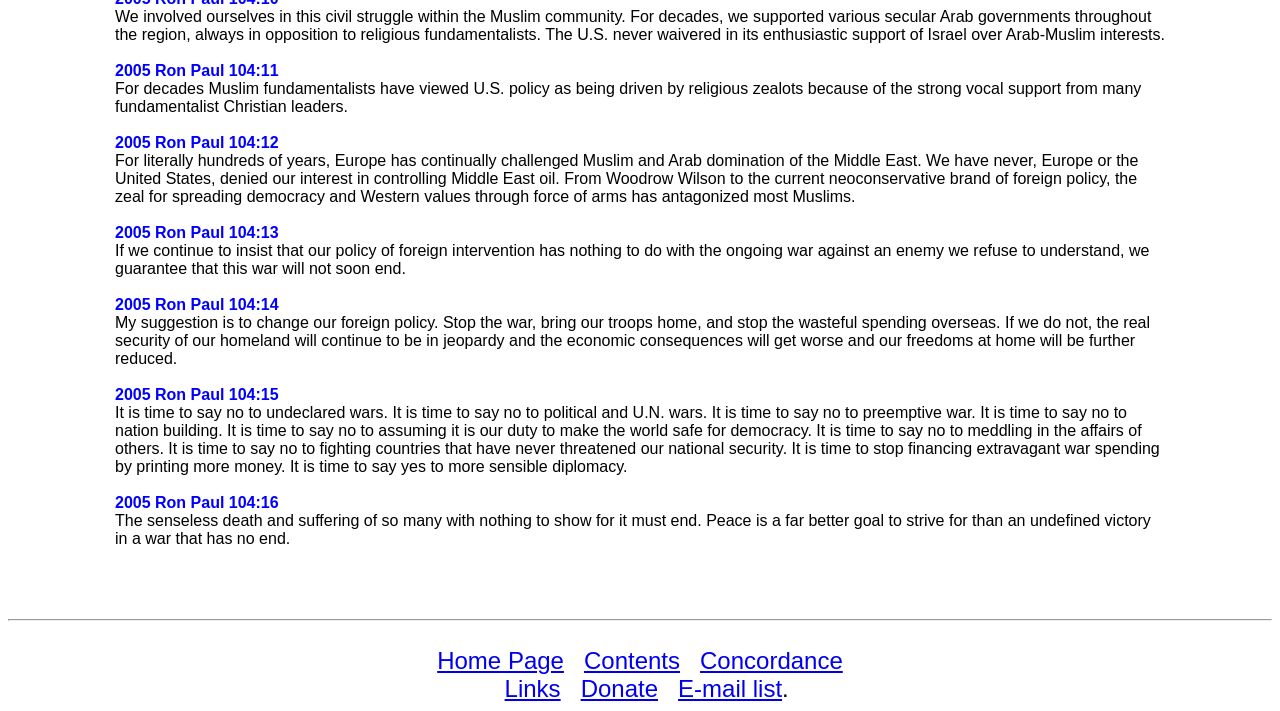What is the author's stance on undeclared wars?
Refer to the image and provide a thorough answer to the question.

The author, Ron Paul, is against undeclared wars, as evident from the text 'It is time to say no to undeclared wars.' This suggests that he opposes wars that are not formally declared or approved by the necessary authorities.